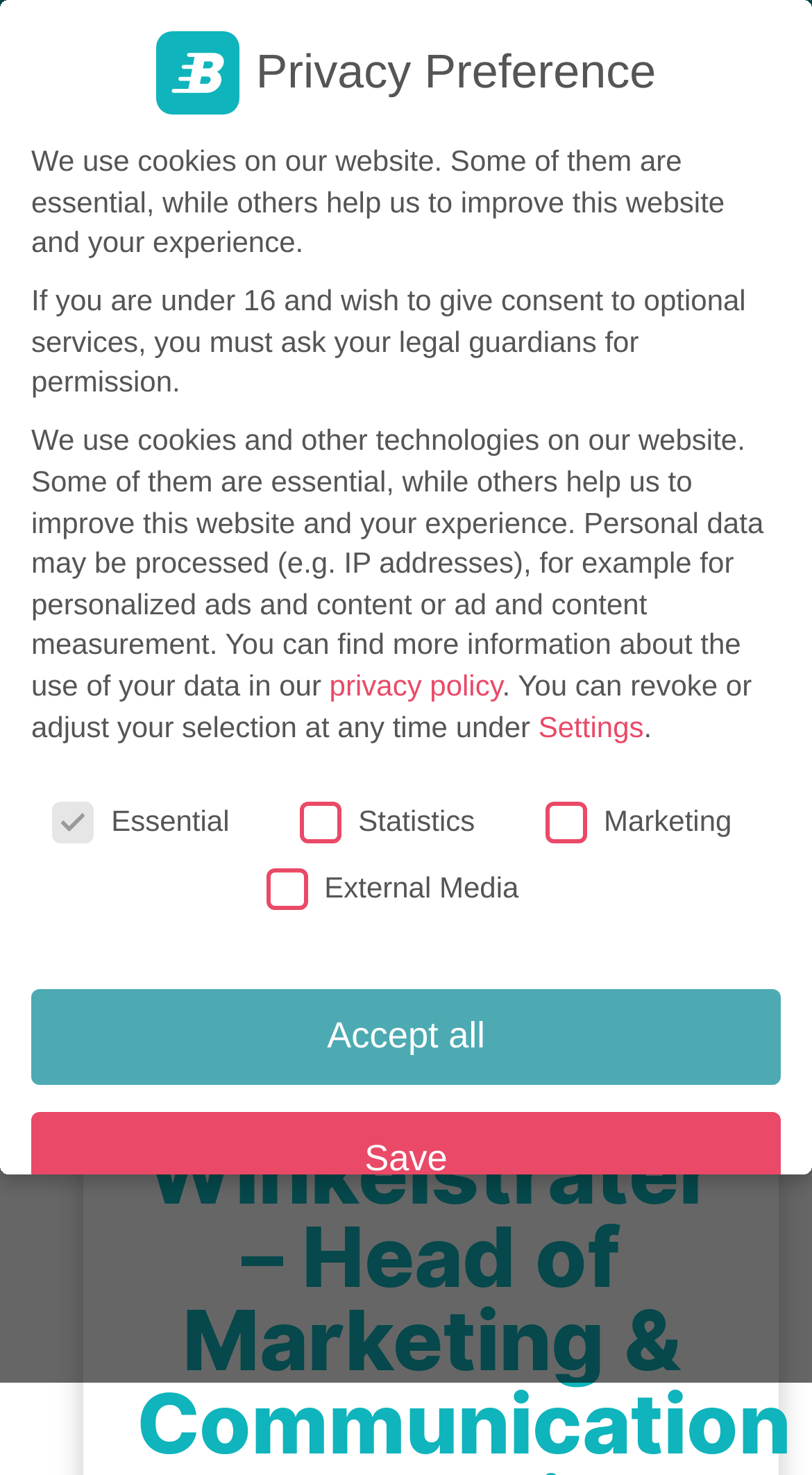Show the bounding box coordinates for the HTML element as described: "parent_node: External Media name="cookieGroup[]" value="external-media"".

[0.639, 0.589, 0.672, 0.607]